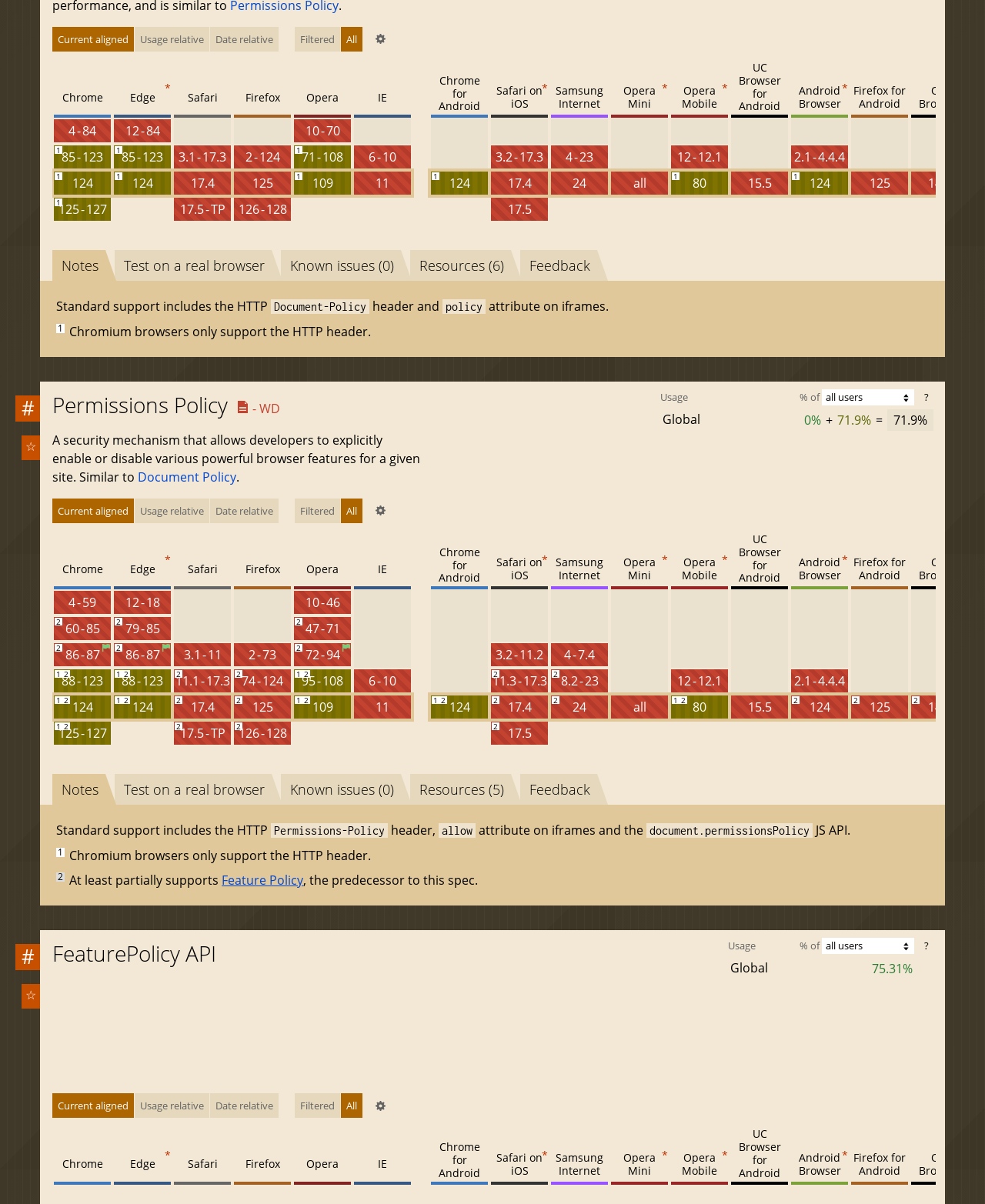Analyze the image and answer the question with as much detail as possible: 
How many resources are available?

The number of resources available is 6, which is indicated by the text 'Resources (6)' on the webpage.